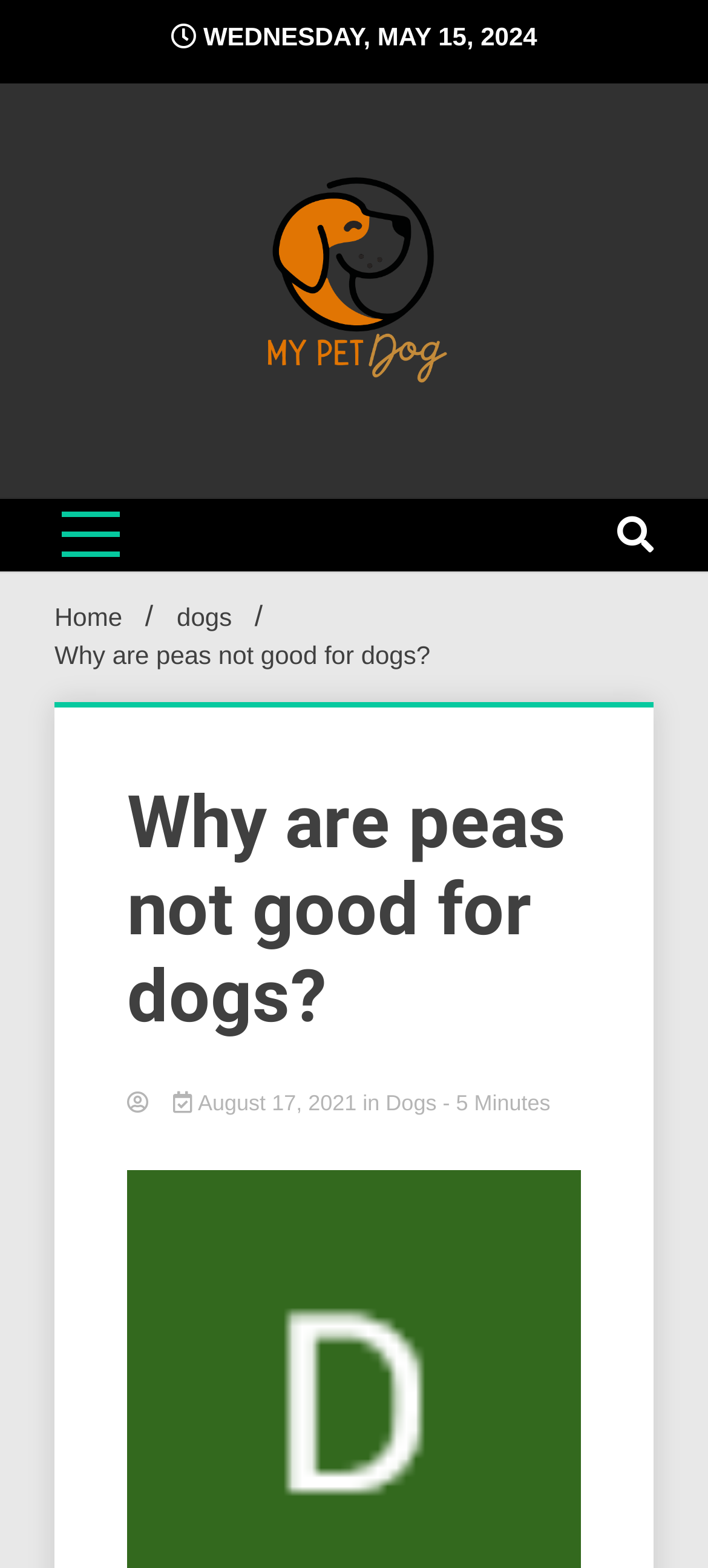Answer the question in a single word or phrase:
What is the name of the website?

My Pet Dog